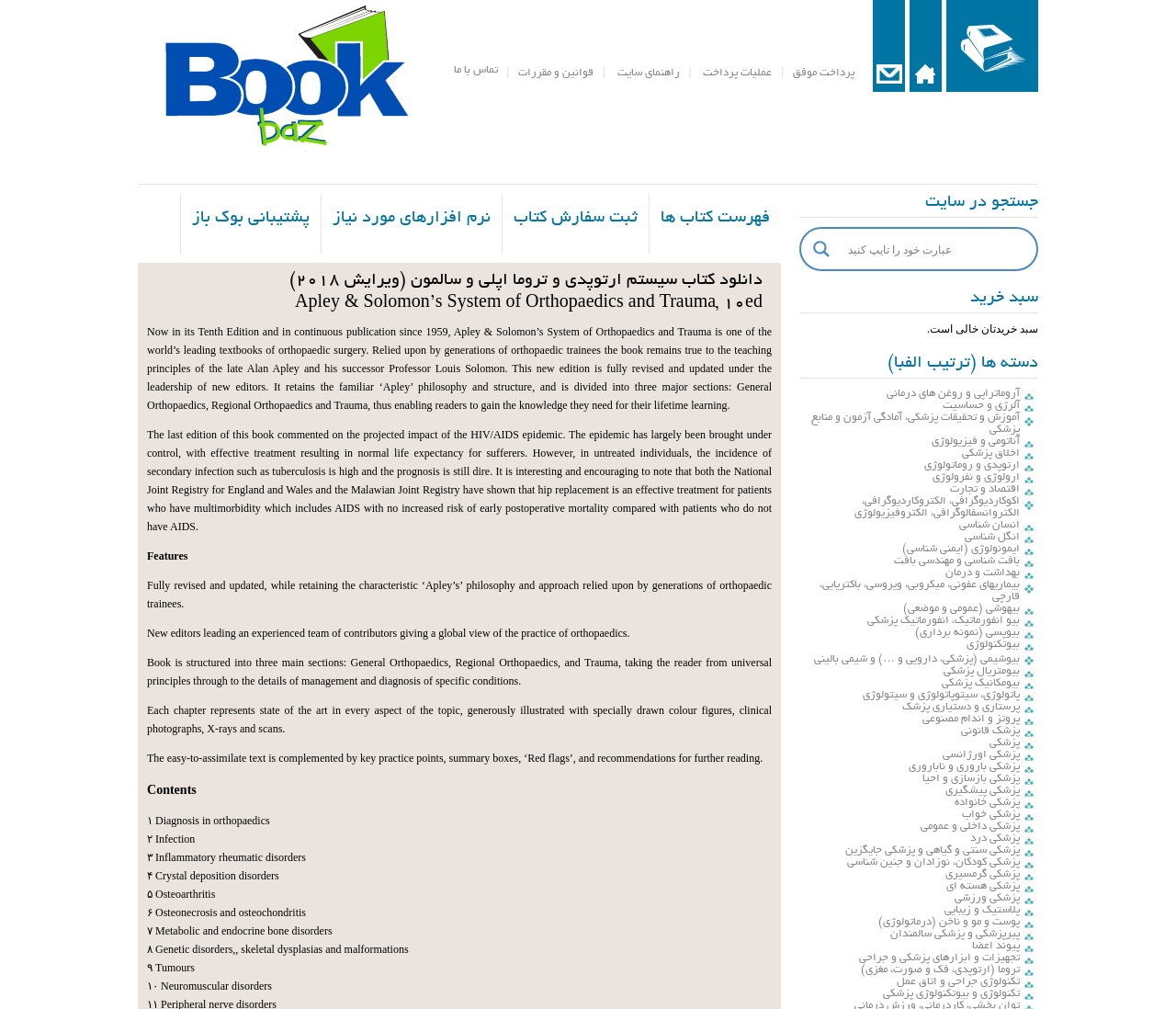Provide the bounding box coordinates for the area that should be clicked to complete the instruction: "View the article about cyber safety programs for schools".

None